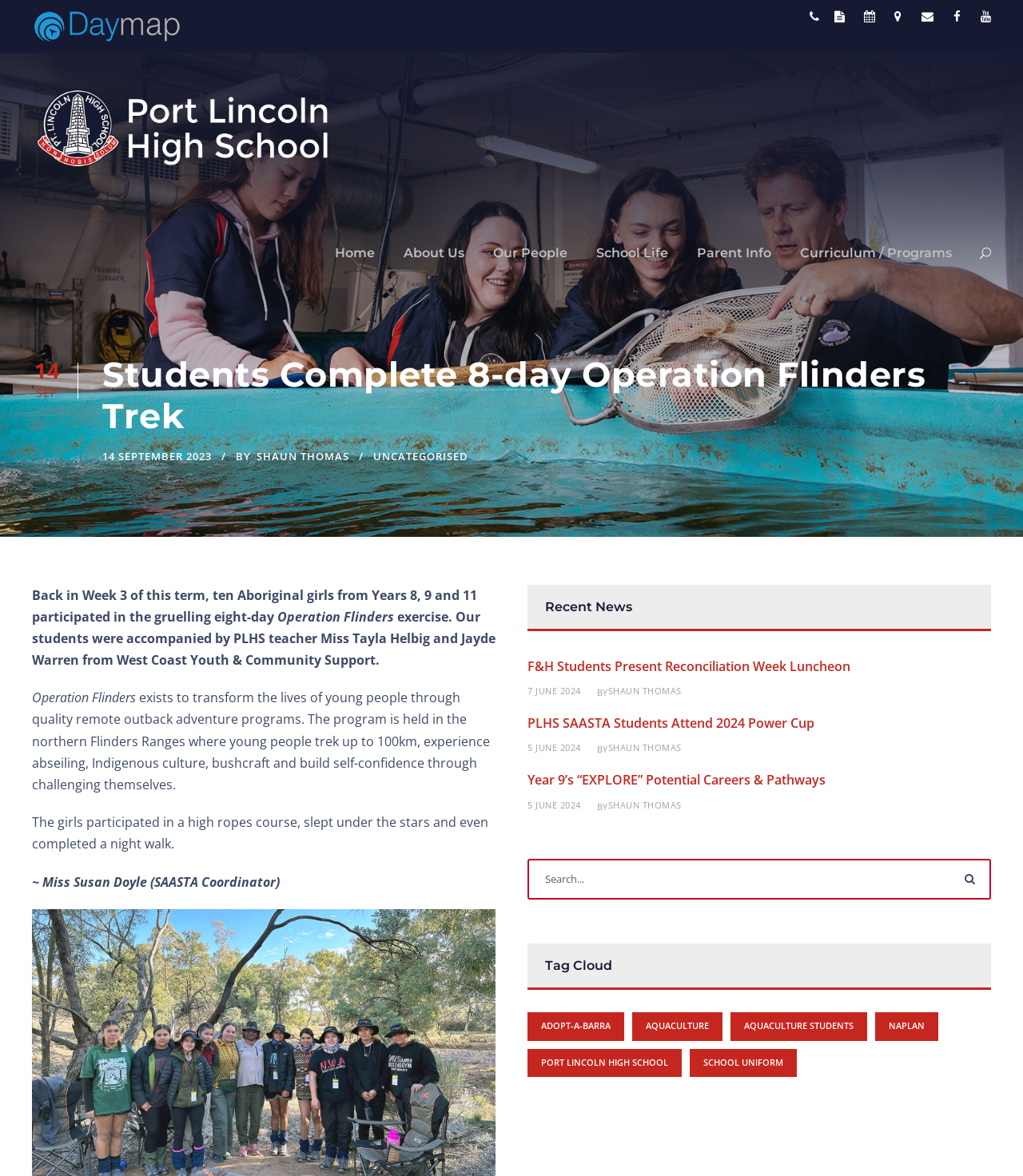What is the name of the school?
Can you offer a detailed and complete answer to this question?

I found the answer by looking at the link with the text 'Port Lincoln High School' which is located at the top left of the webpage, and it is also mentioned in the text of the article.